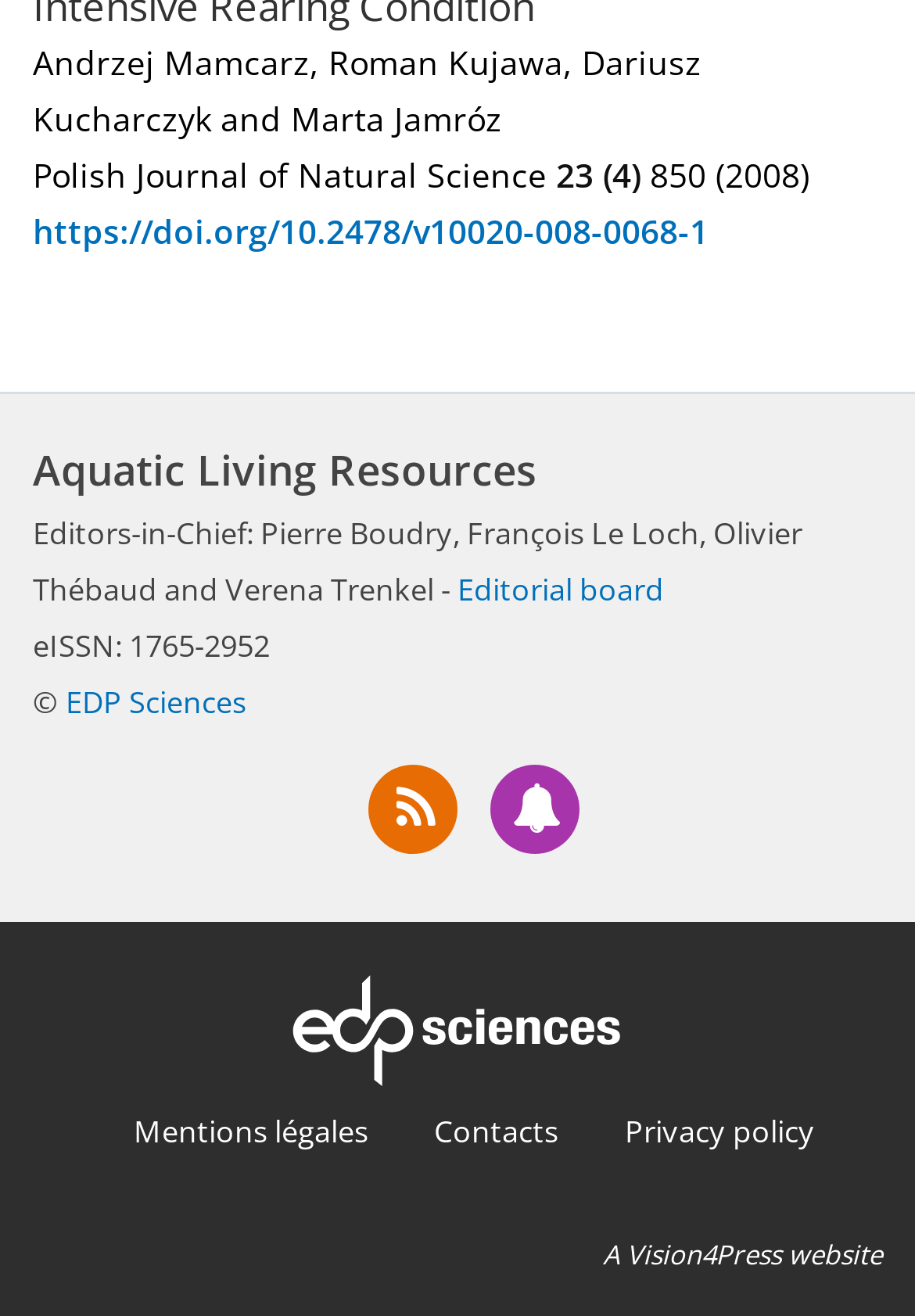Give a one-word or short phrase answer to the question: 
Who are the Editors-in-Chief of Aquatic Living Resources?

Pierre Boudry, François Le Loch, Olivier Thébaud and Verena Trenkel